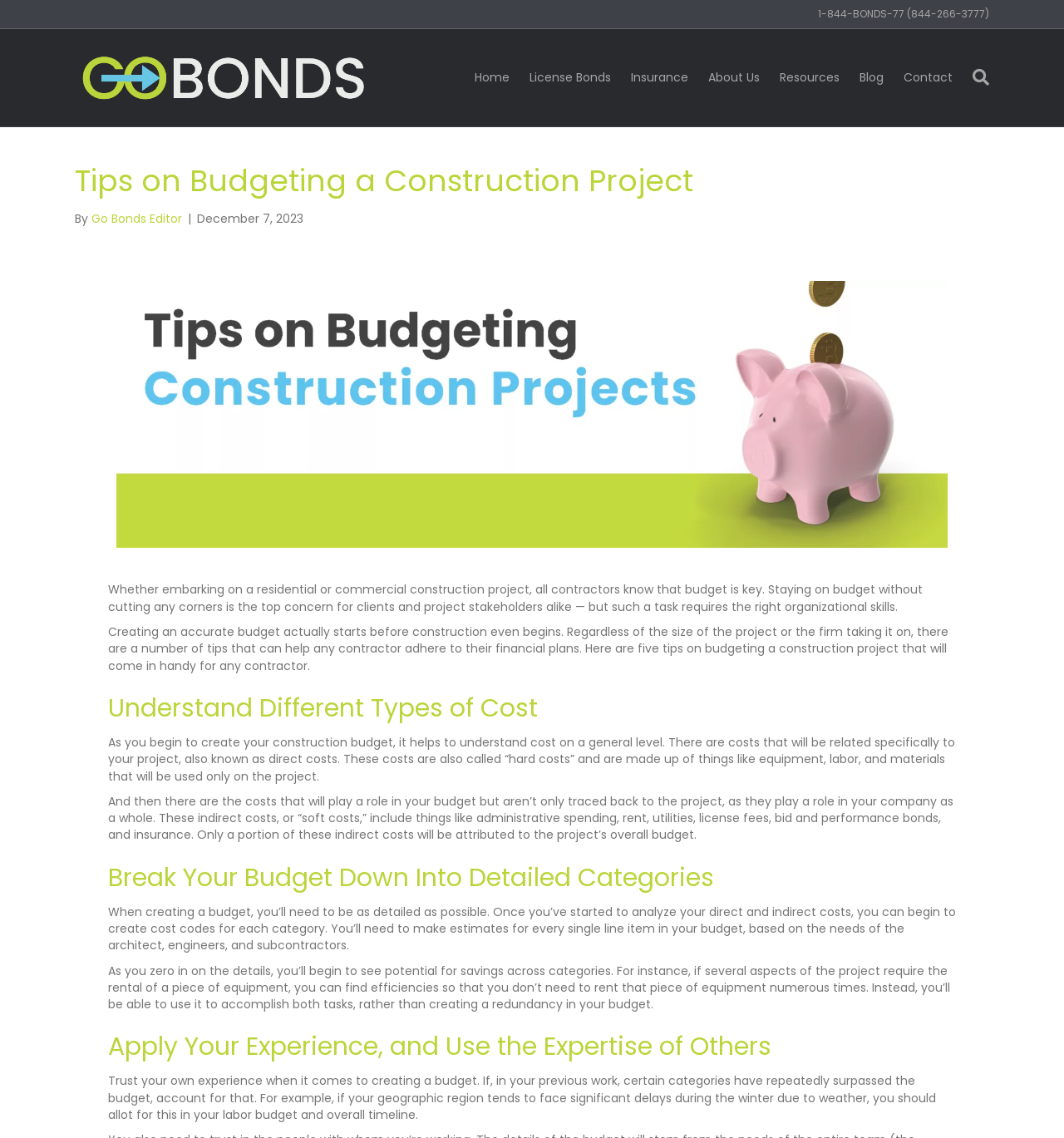Please mark the bounding box coordinates of the area that should be clicked to carry out the instruction: "Read the blog post by Go Bonds Editor".

[0.086, 0.185, 0.171, 0.2]